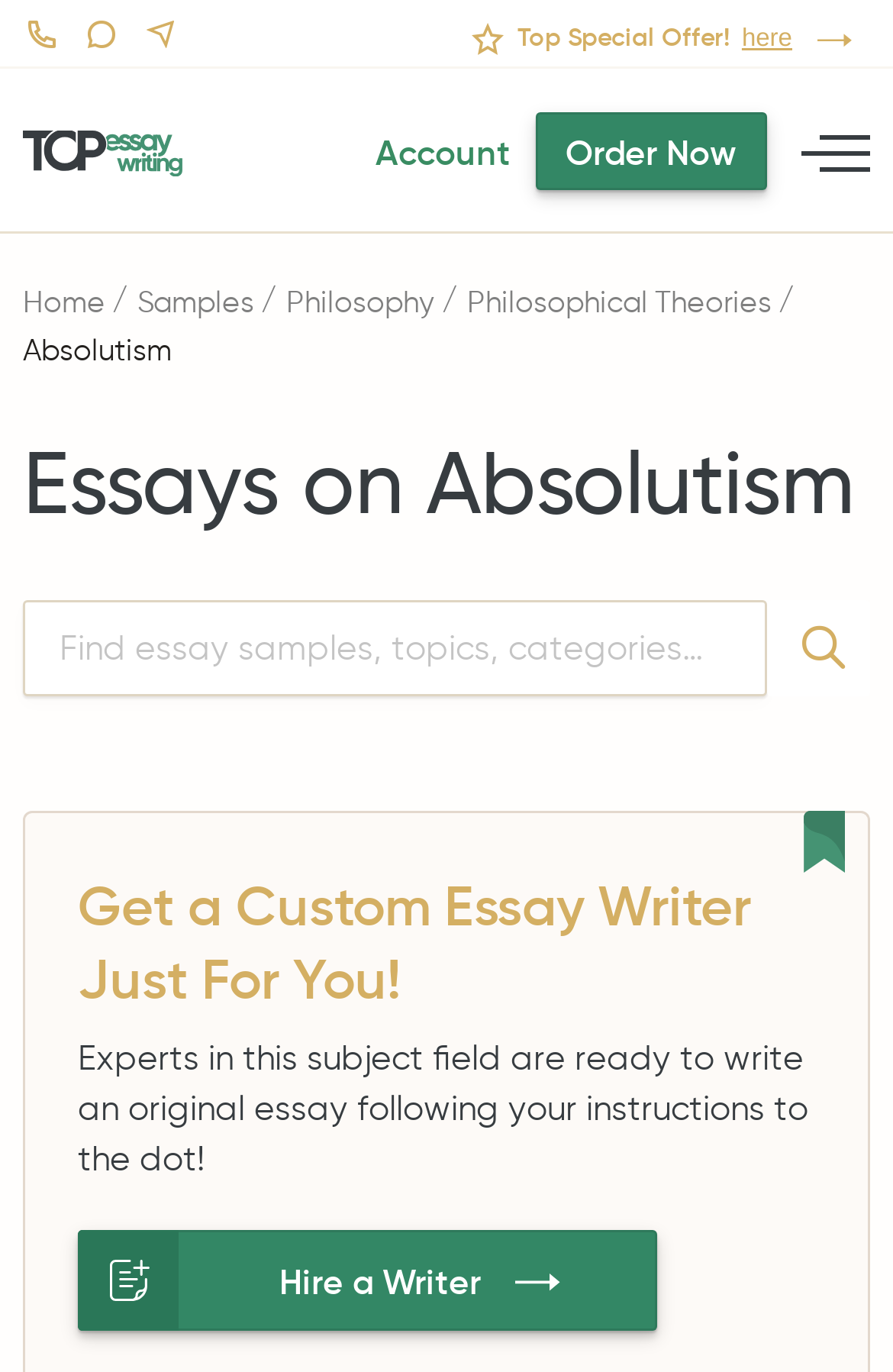Please find and report the bounding box coordinates of the element to click in order to perform the following action: "Start live chat". The coordinates should be expressed as four float numbers between 0 and 1, in the format [left, top, right, bottom].

[0.092, 0.013, 0.131, 0.038]